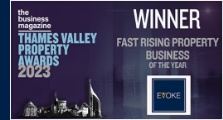Refer to the screenshot and answer the following question in detail:
What is the year of the Thames Valley Property Awards?

The year of the award can be determined by looking at the caption, which explicitly states 'Thames Valley Property Awards 2023'.